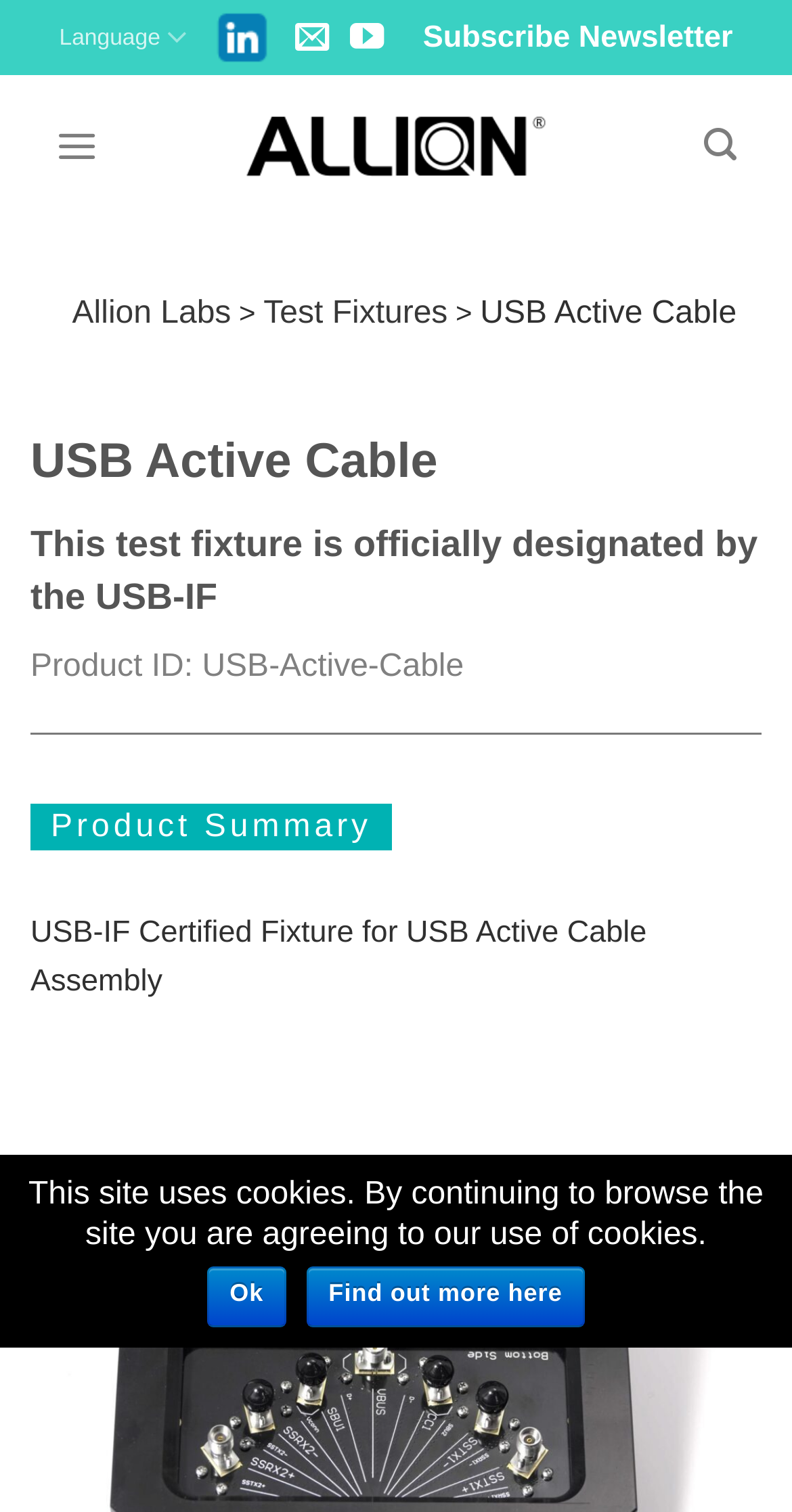Identify the bounding box of the UI component described as: "Find out more here".

[0.387, 0.838, 0.738, 0.878]